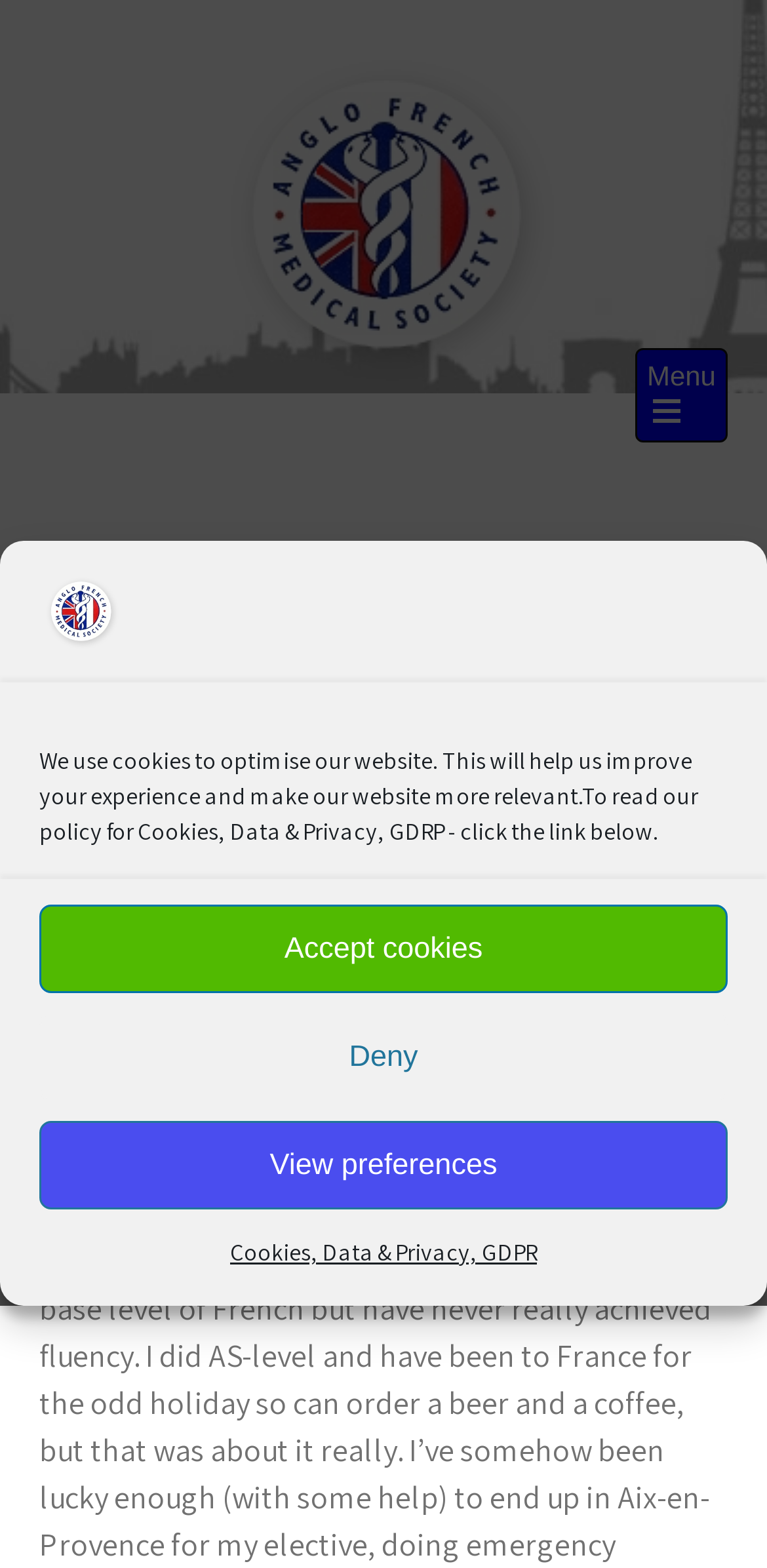Determine the bounding box coordinates of the clickable area required to perform the following instruction: "click the Anglo French Medical Society link". The coordinates should be represented as four float numbers between 0 and 1: [left, top, right, bottom].

[0.051, 0.394, 0.158, 0.42]